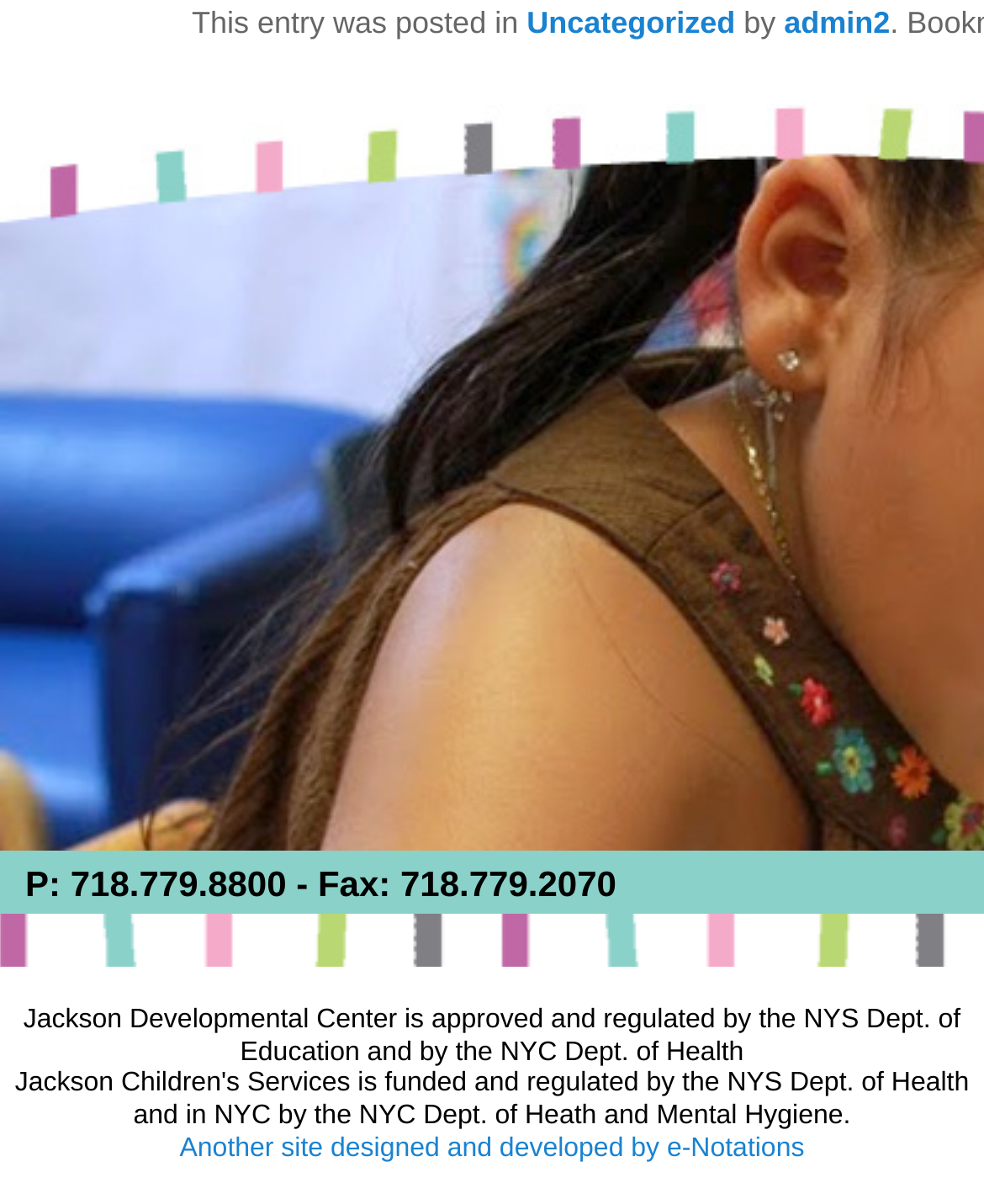Please provide a comprehensive response to the question based on the details in the image: What are the regulatory bodies of Jackson Developmental Center?

I found the answer by looking at the static text element that says 'Jackson Developmental Center is approved and regulated by the NYS Dept. of Education and by the NYC Dept. of Health' which is located at the bottom of the page.